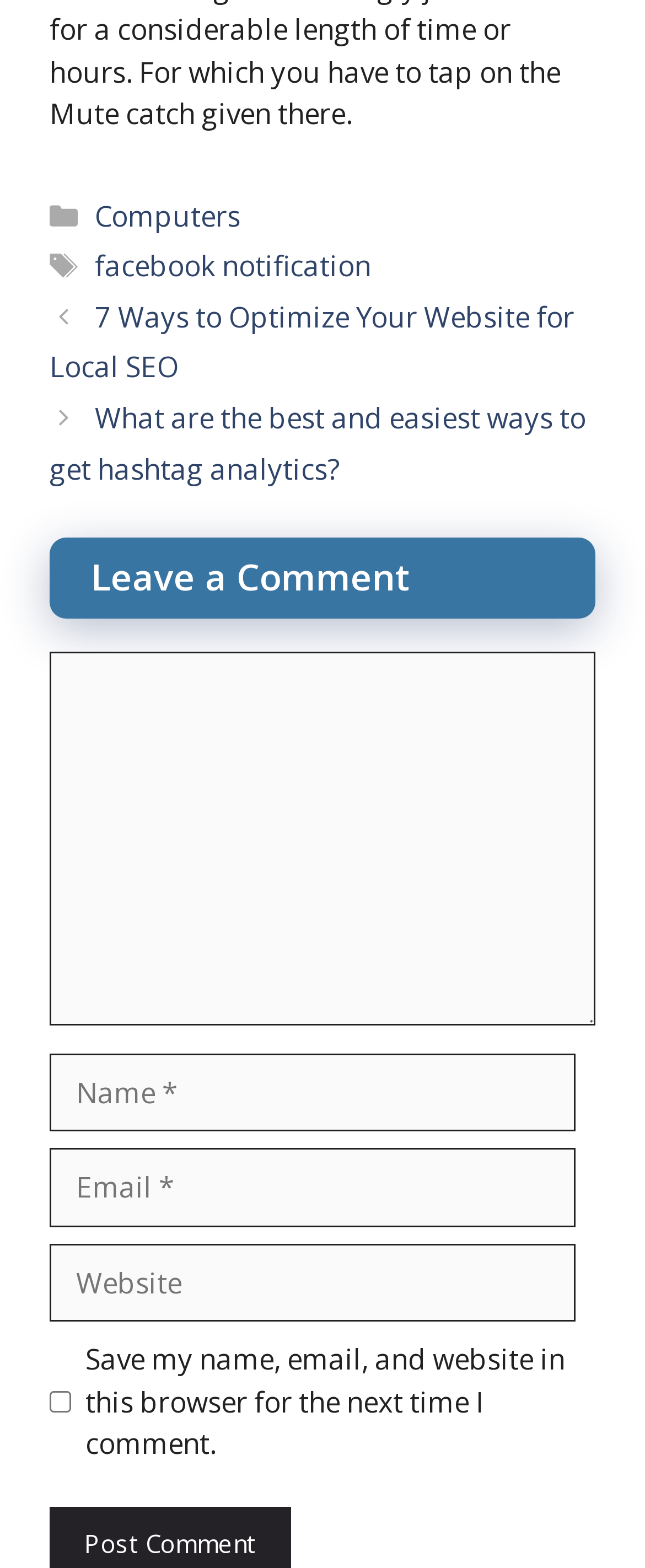What is the purpose of the checkbox?
Please use the visual content to give a single word or phrase answer.

Save comment info